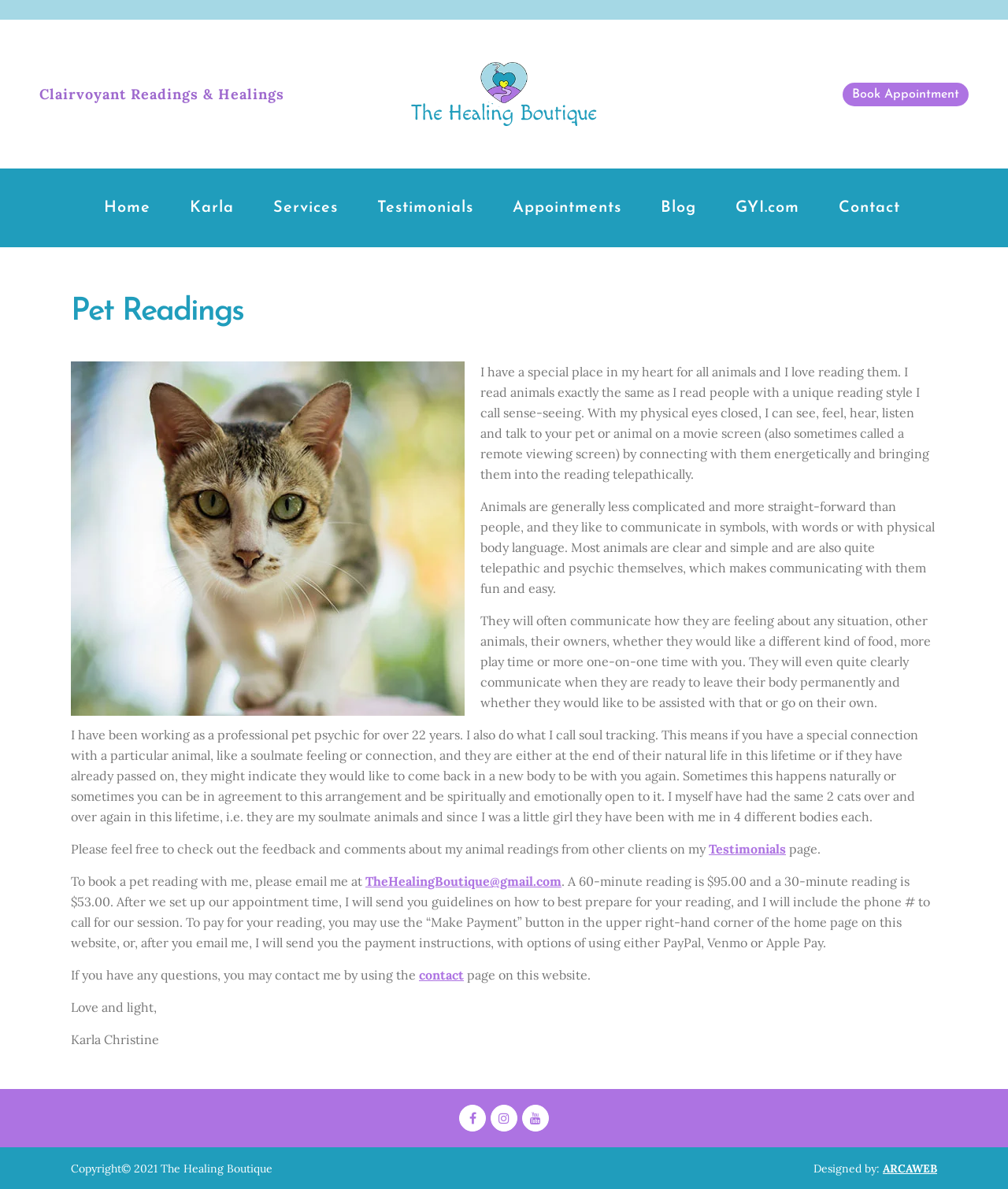Identify the bounding box coordinates of the region I need to click to complete this instruction: "Go to the 'Home' page".

[0.084, 0.165, 0.169, 0.185]